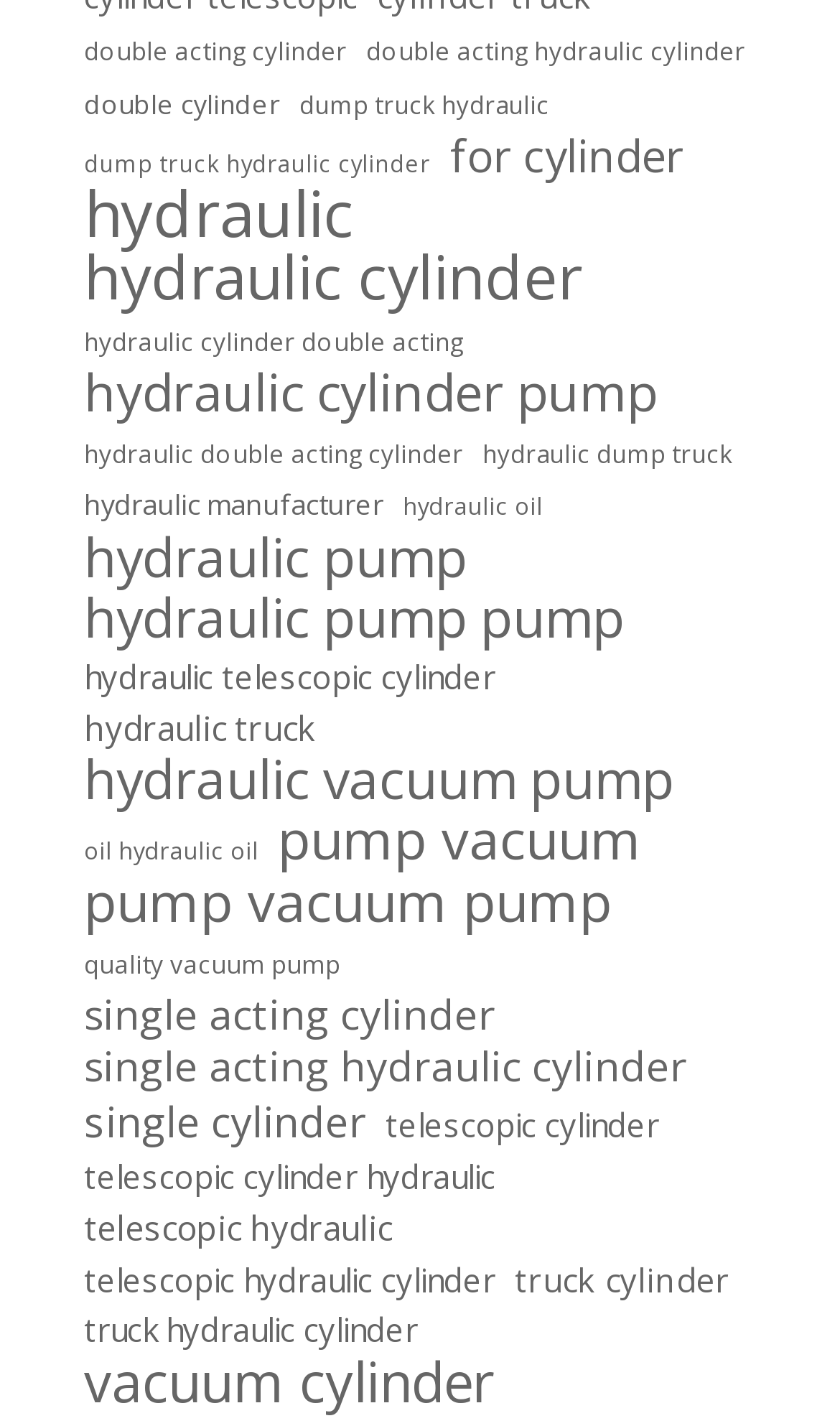Please mark the bounding box coordinates of the area that should be clicked to carry out the instruction: "click on double acting cylinder".

[0.1, 0.018, 0.413, 0.054]